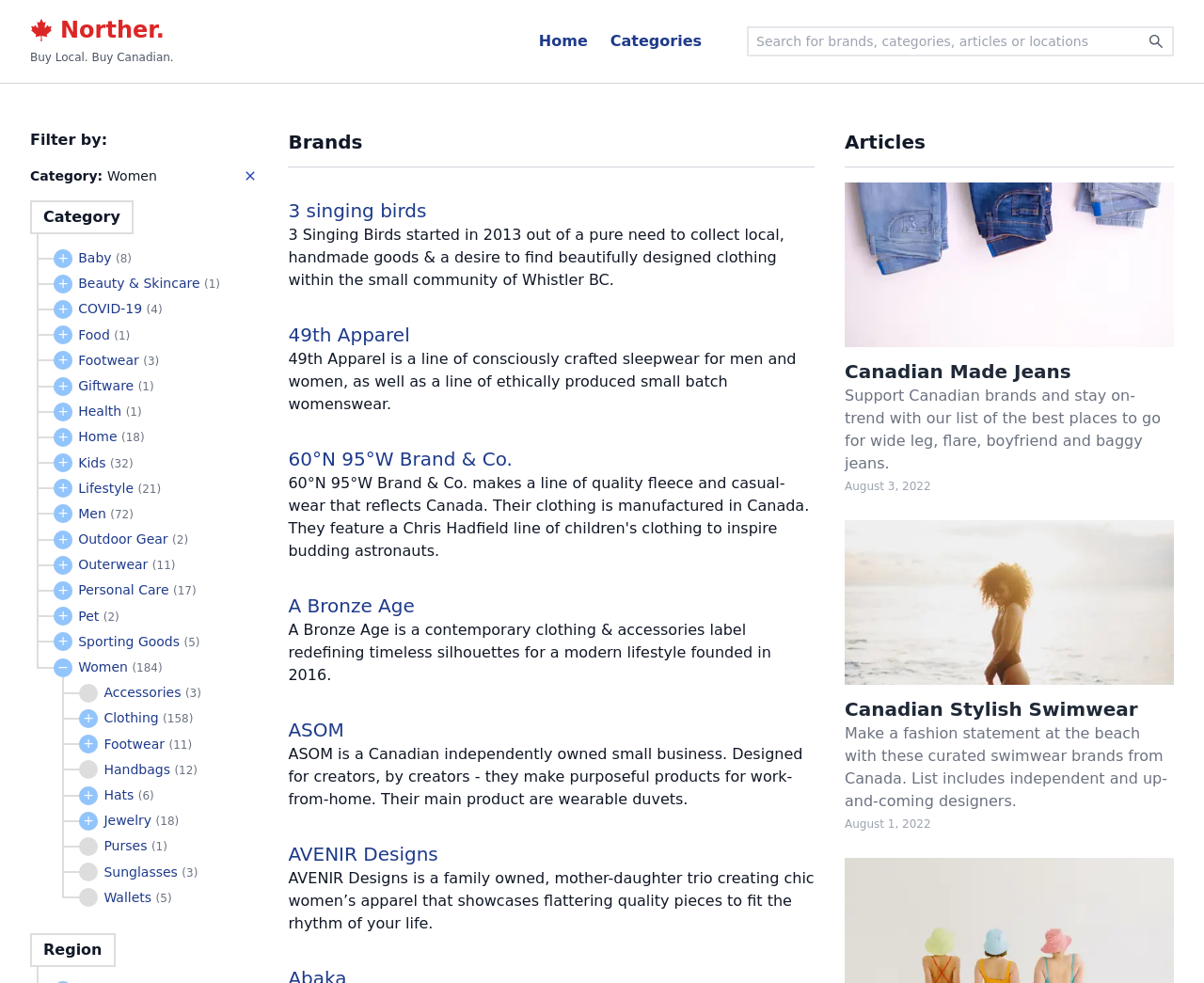Can you find the bounding box coordinates for the element to click on to achieve the instruction: "Click on the 'Women' link"?

[0.089, 0.171, 0.13, 0.187]